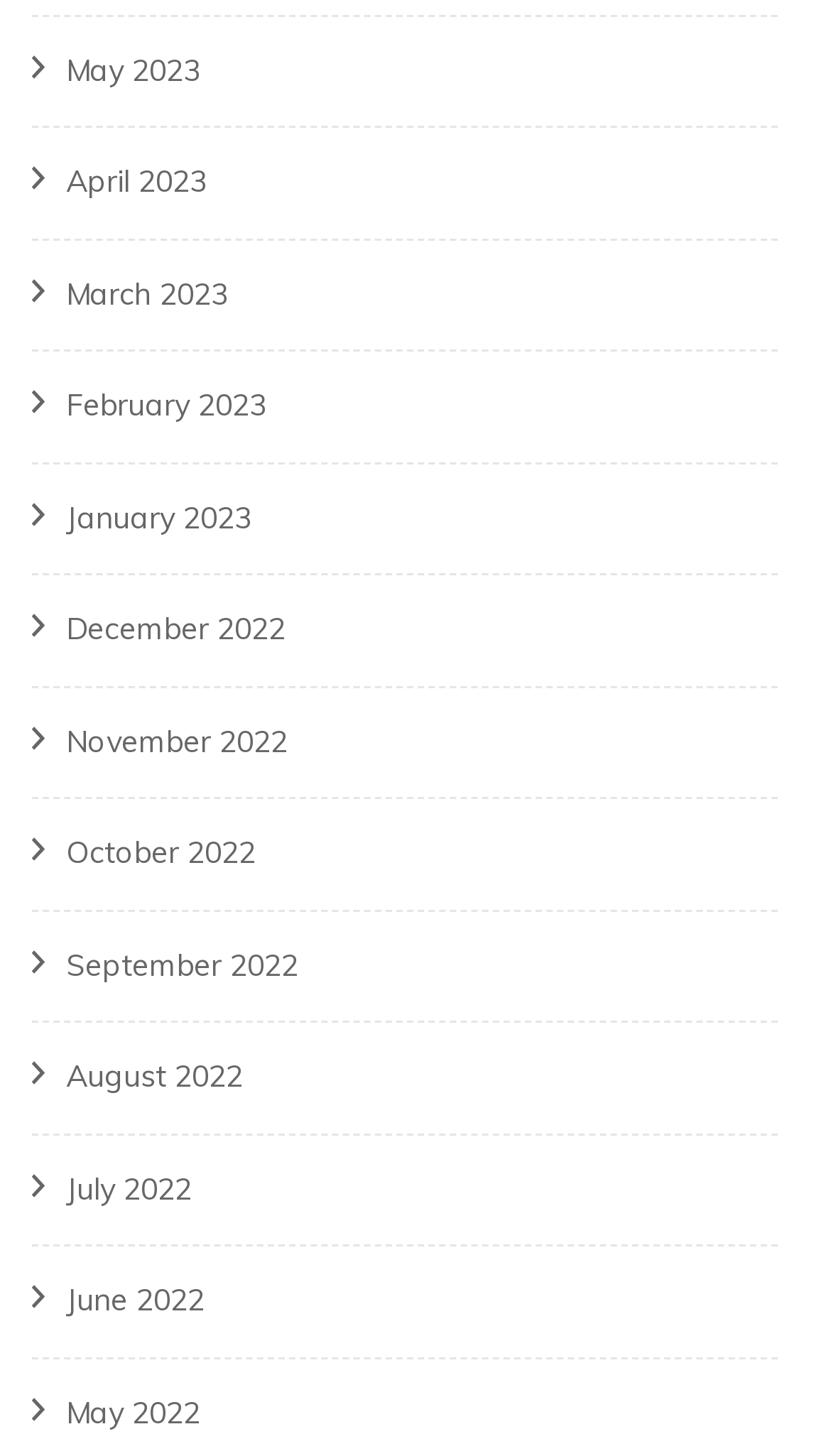Answer the question in one word or a short phrase:
How many links are there in the list?

12